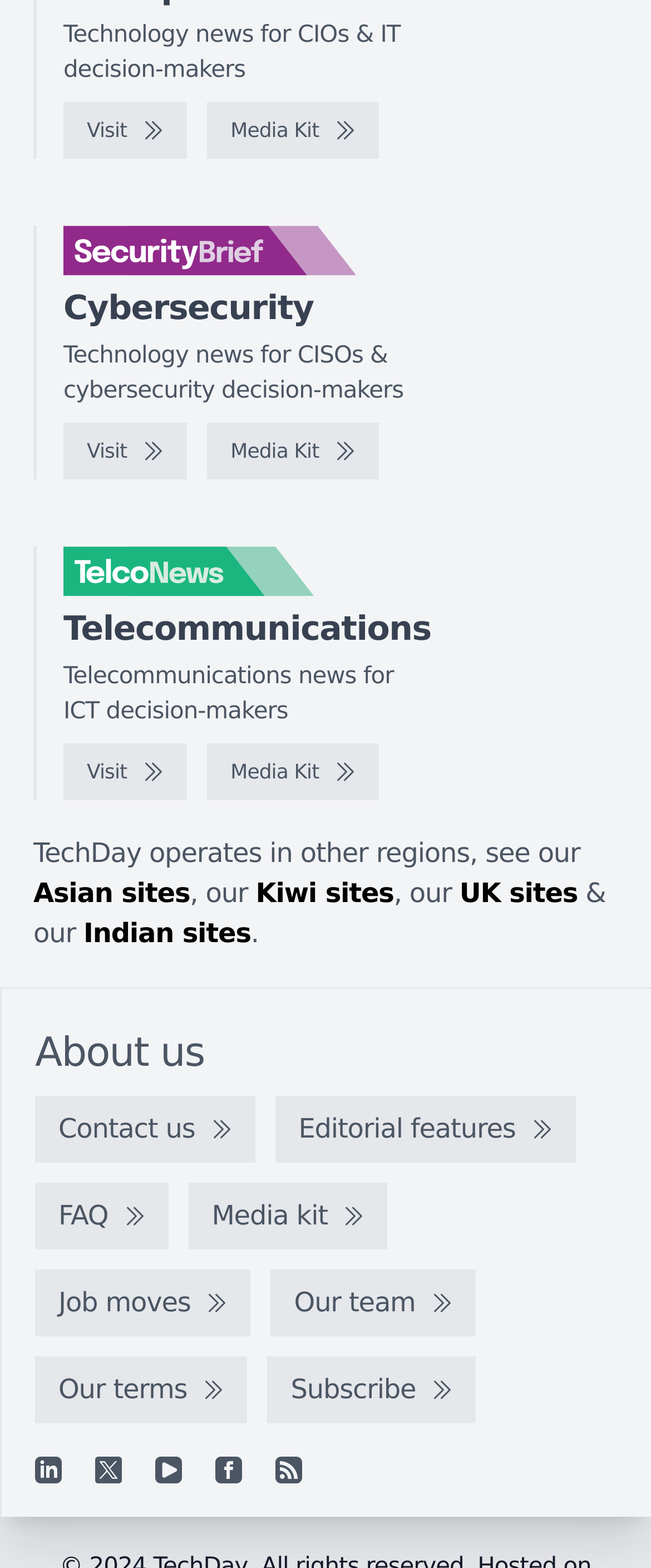Use a single word or phrase to answer the question:
What type of news does this website provide?

Technology and cybersecurity